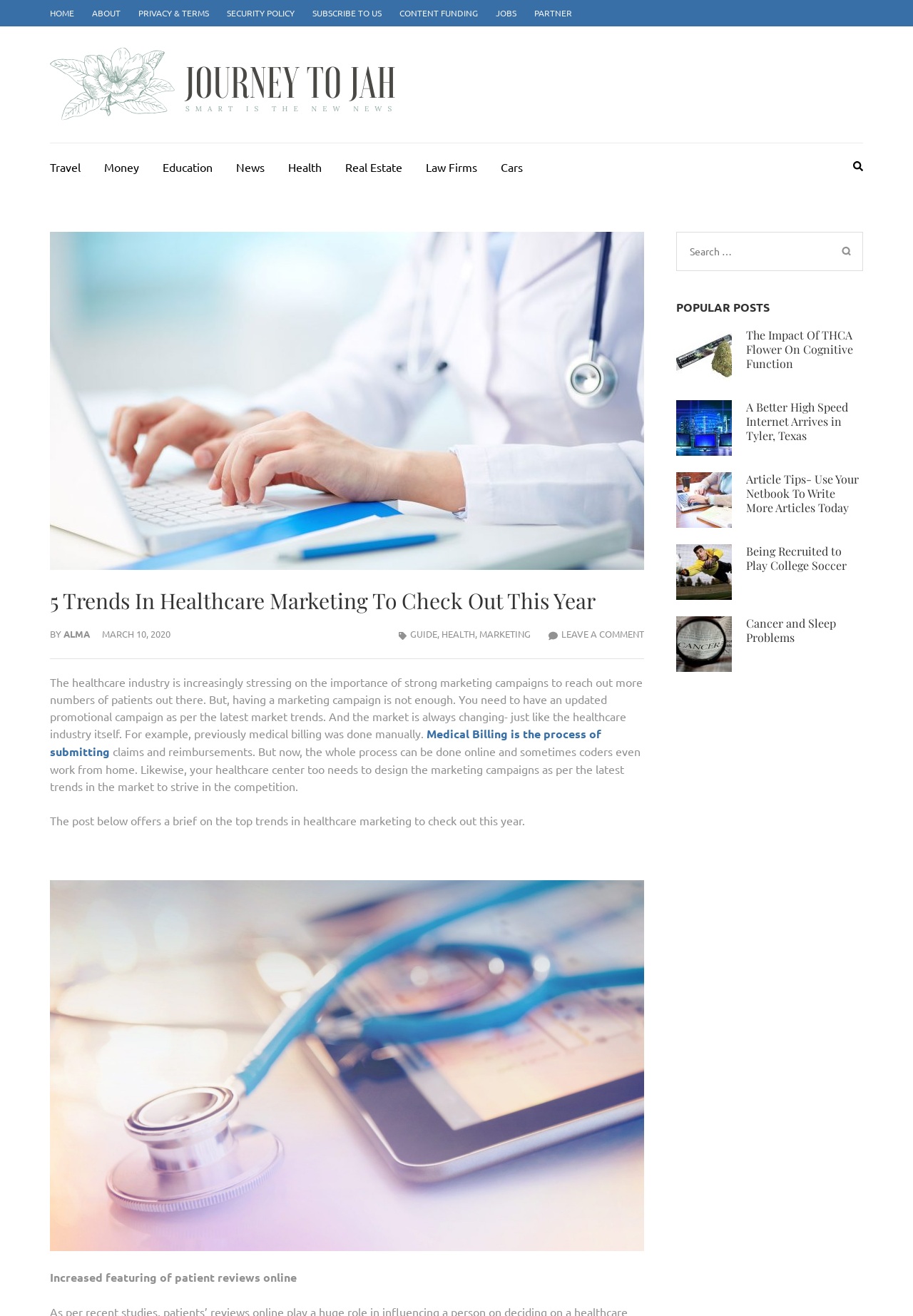What is the theme of the website? From the image, respond with a single word or brief phrase.

News and Articles